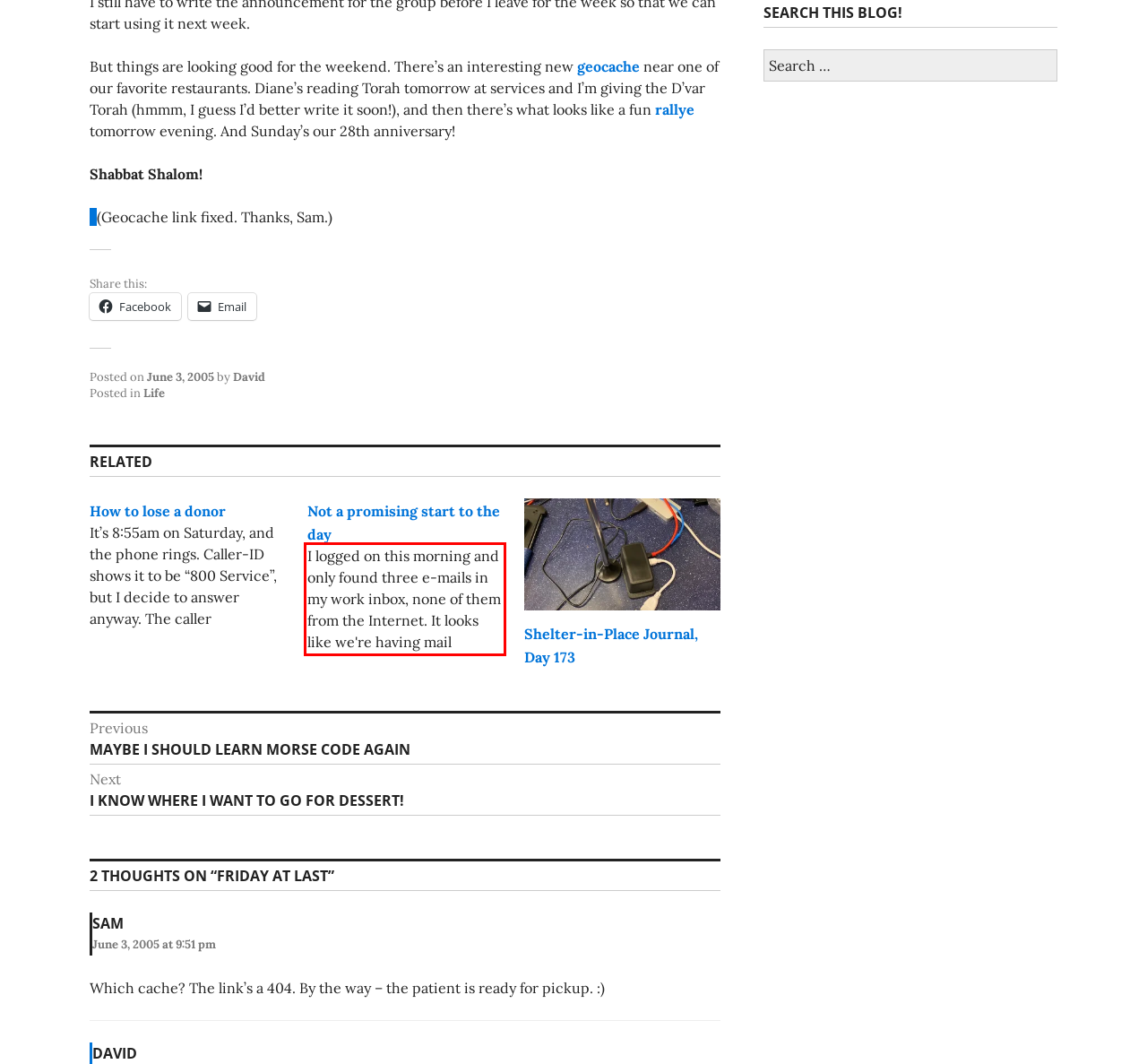By examining the provided screenshot of a webpage, recognize the text within the red bounding box and generate its text content.

I logged on this morning and only found three e-mails in my work inbox, none of them from the Internet. It looks like we're having mail delivery problems -- what will I do without my daily dose of spam? But I cheered up on my drive in, since I was…